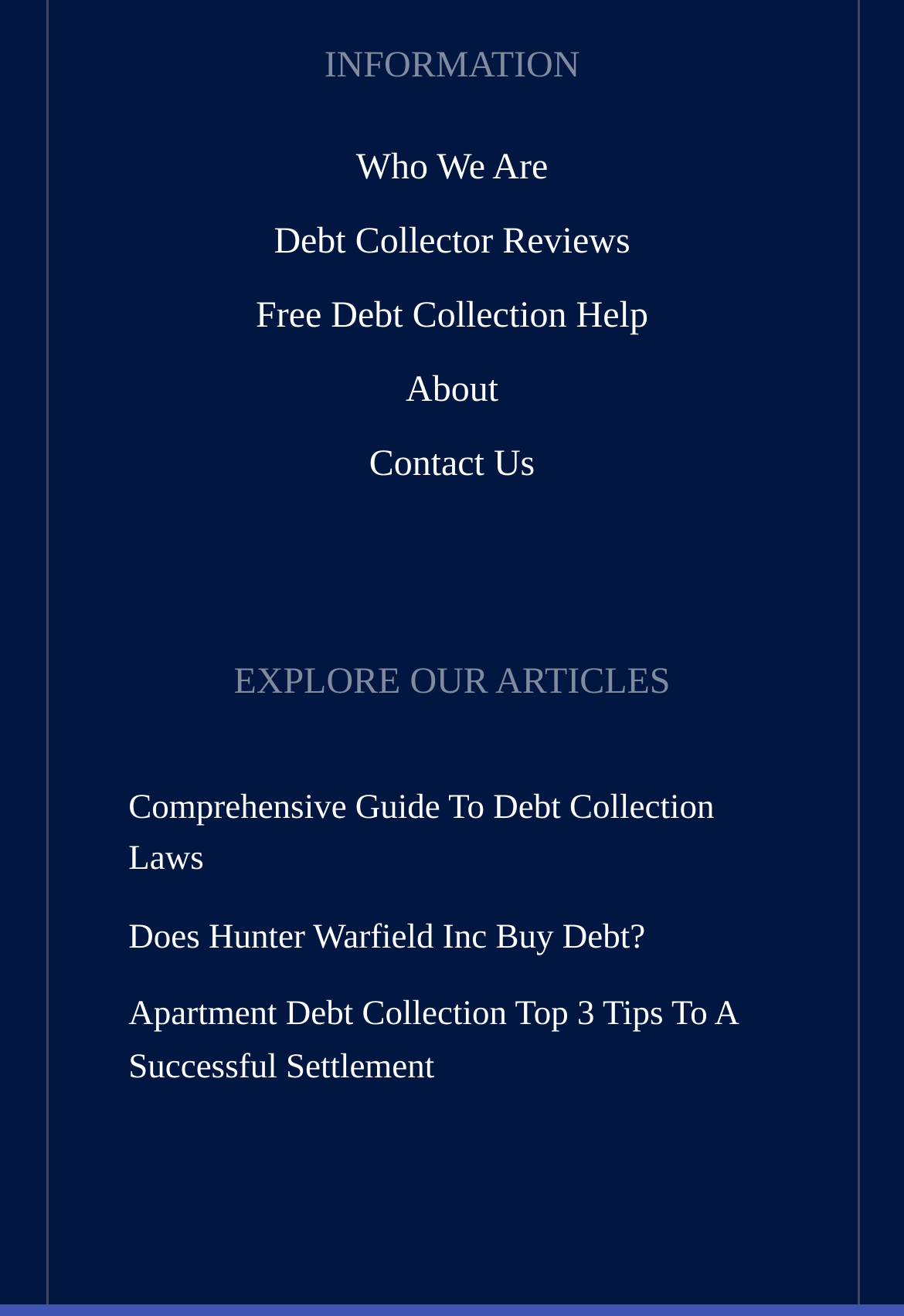Please indicate the bounding box coordinates of the element's region to be clicked to achieve the instruction: "Visit 'Contact Us'". Provide the coordinates as four float numbers between 0 and 1, i.e., [left, top, right, bottom].

[0.142, 0.333, 0.858, 0.375]